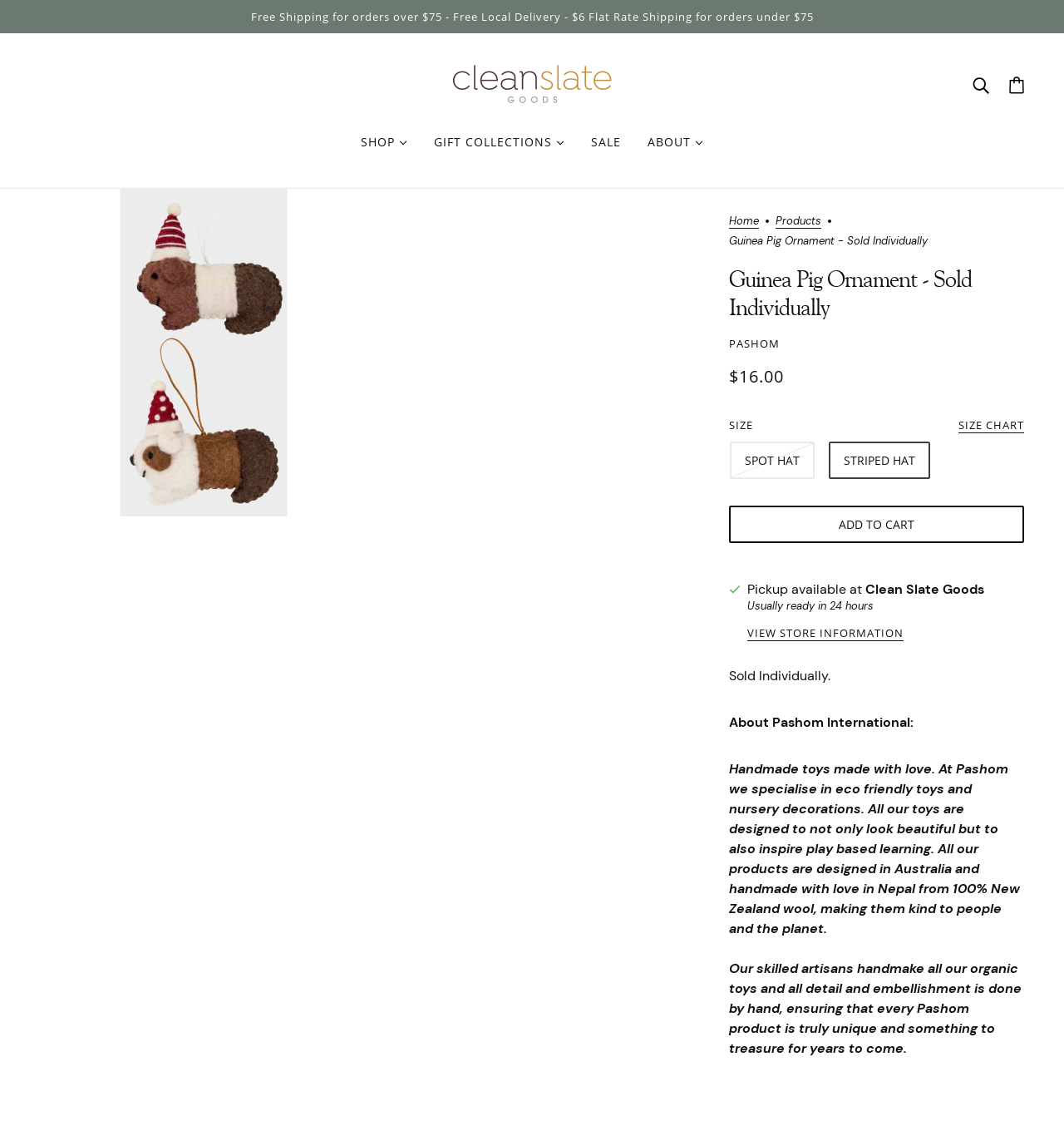What material is used to make Pashom products?
Answer with a single word or phrase, using the screenshot for reference.

100% New Zealand wool